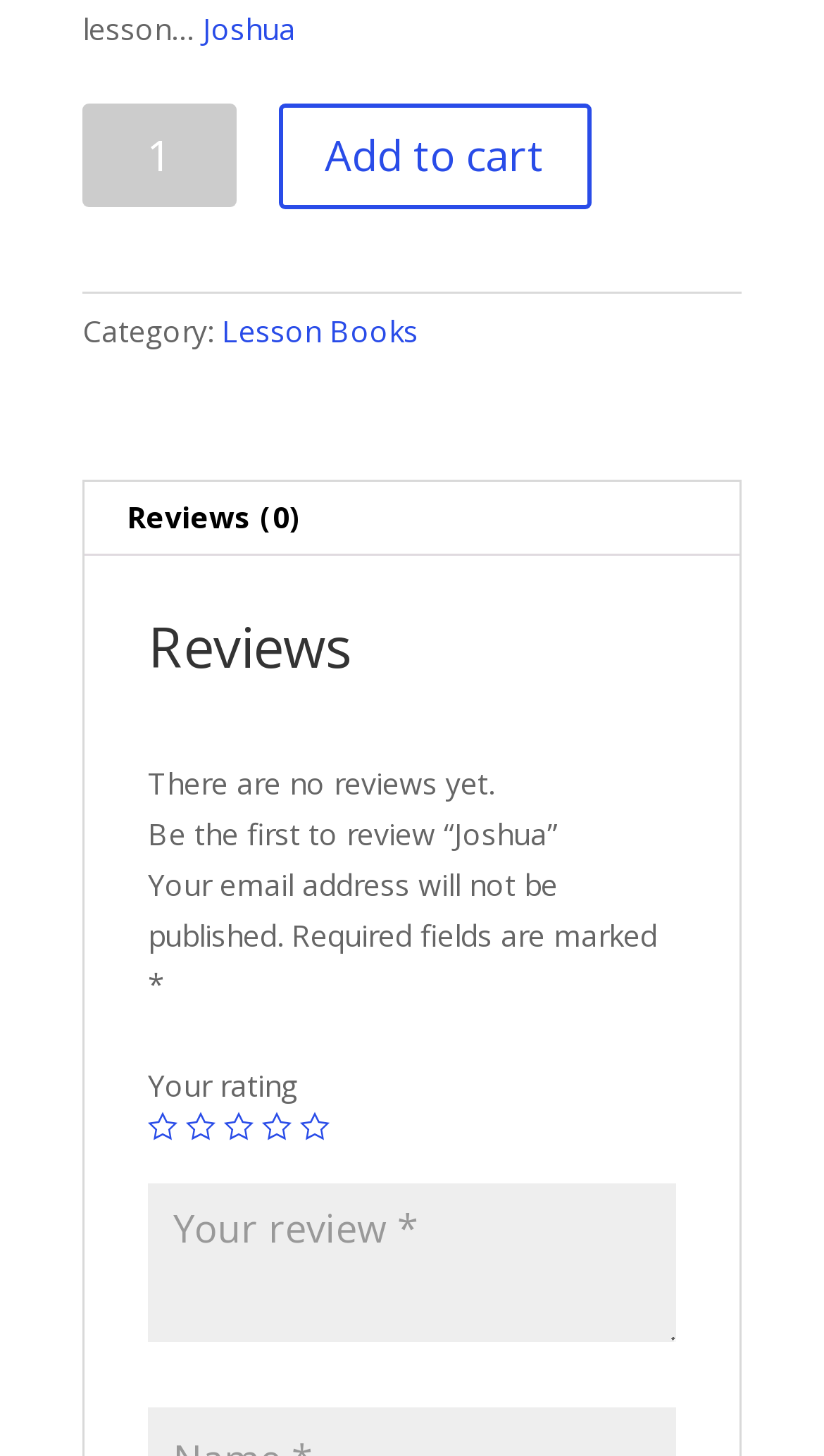Provide a one-word or brief phrase answer to the question:
Is the product review section empty?

Yes